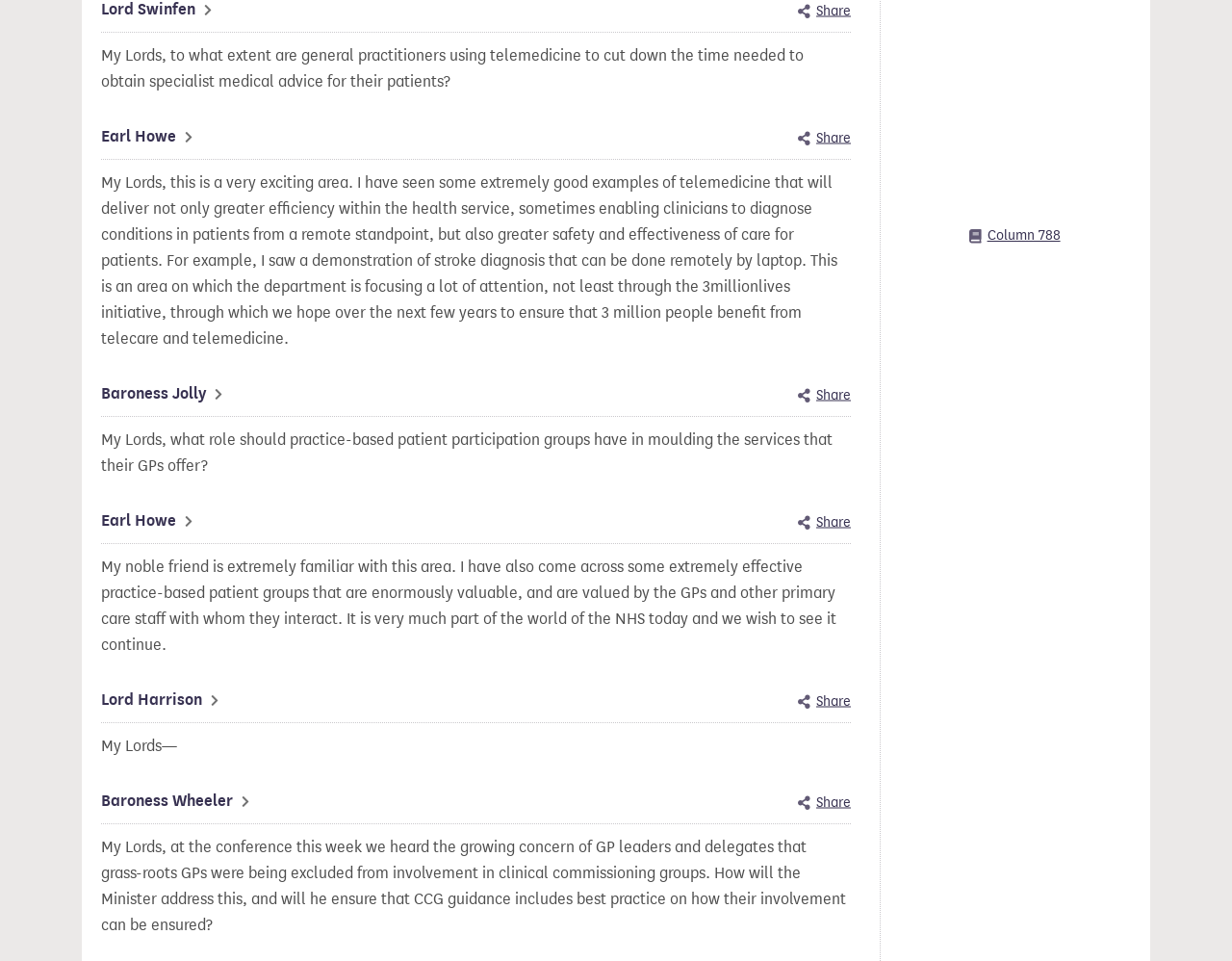Please identify the bounding box coordinates of the area that needs to be clicked to fulfill the following instruction: "Share this specific contribution."

[0.648, 0.4, 0.691, 0.422]